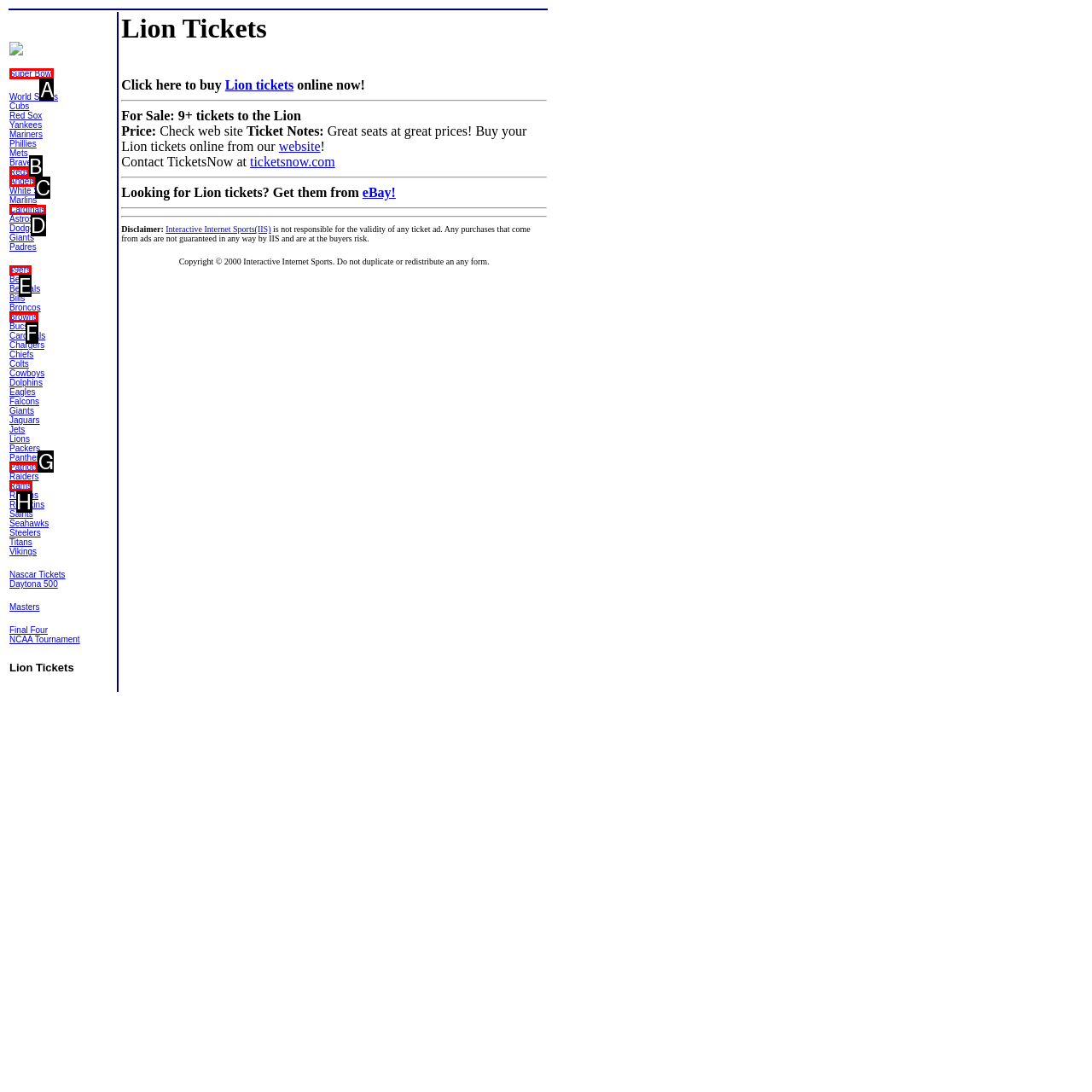Specify which UI element should be clicked to accomplish the task: Click on Super Bowl link. Answer with the letter of the correct choice.

A